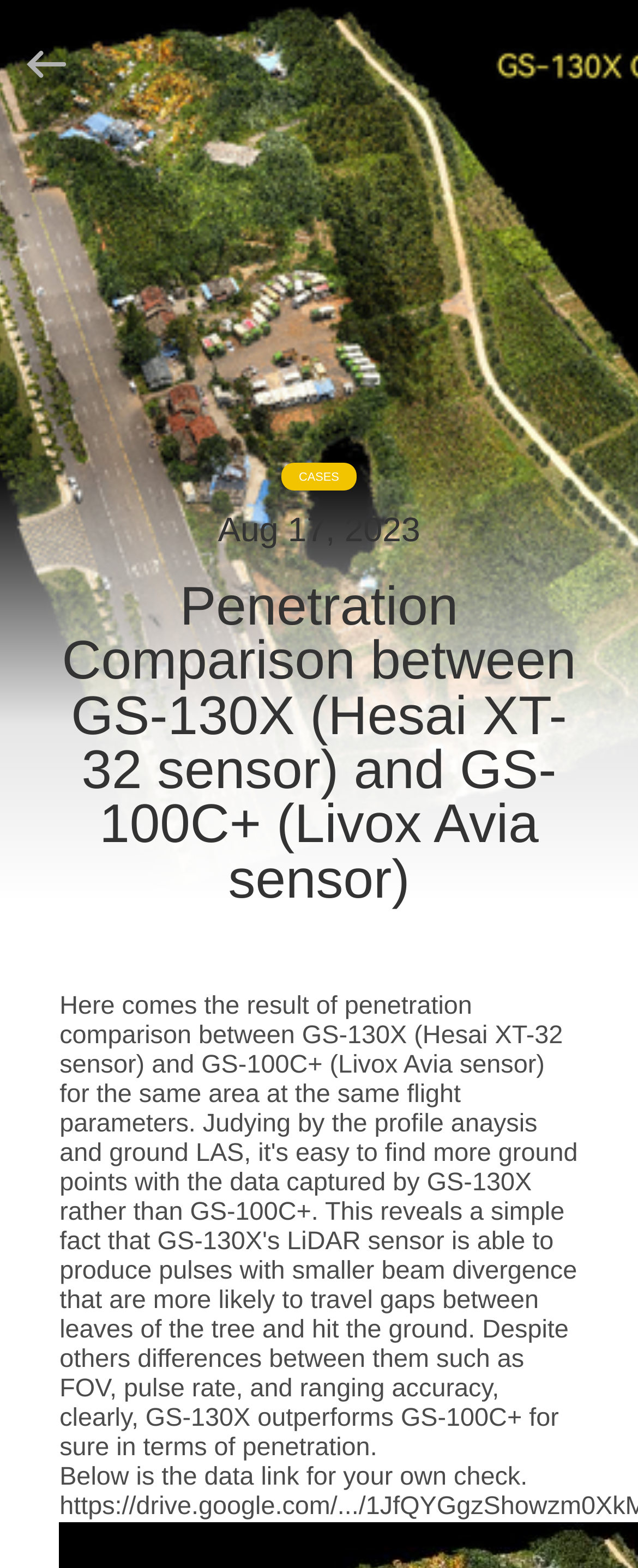Find the bounding box of the element with the following description: "Factory Tour". The coordinates must be four float numbers between 0 and 1, formatted as [left, top, right, bottom].

[0.0, 0.341, 0.3, 0.4]